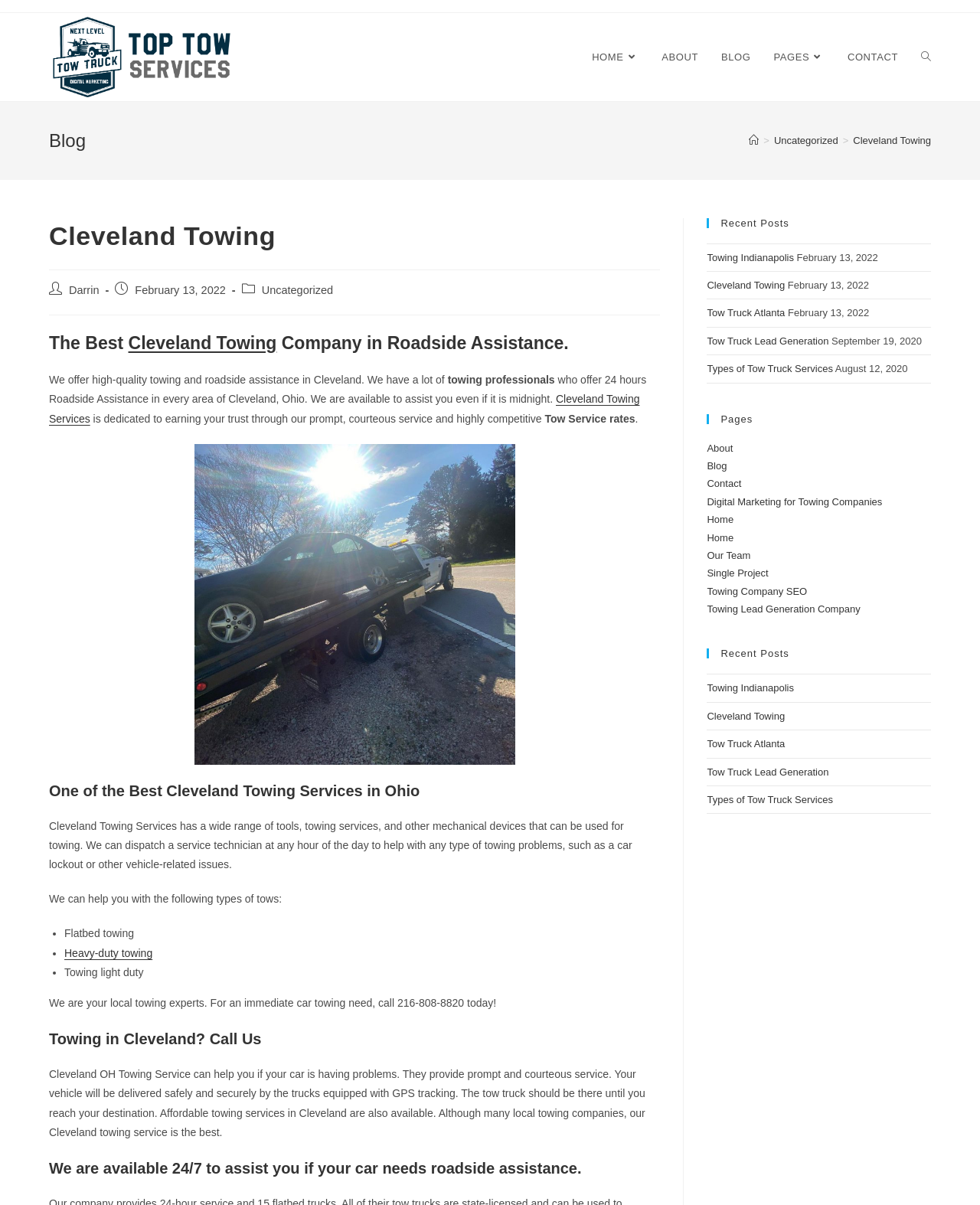Can you find the bounding box coordinates for the element to click on to achieve the instruction: "View the 'Pages' section"?

[0.721, 0.343, 0.95, 0.352]